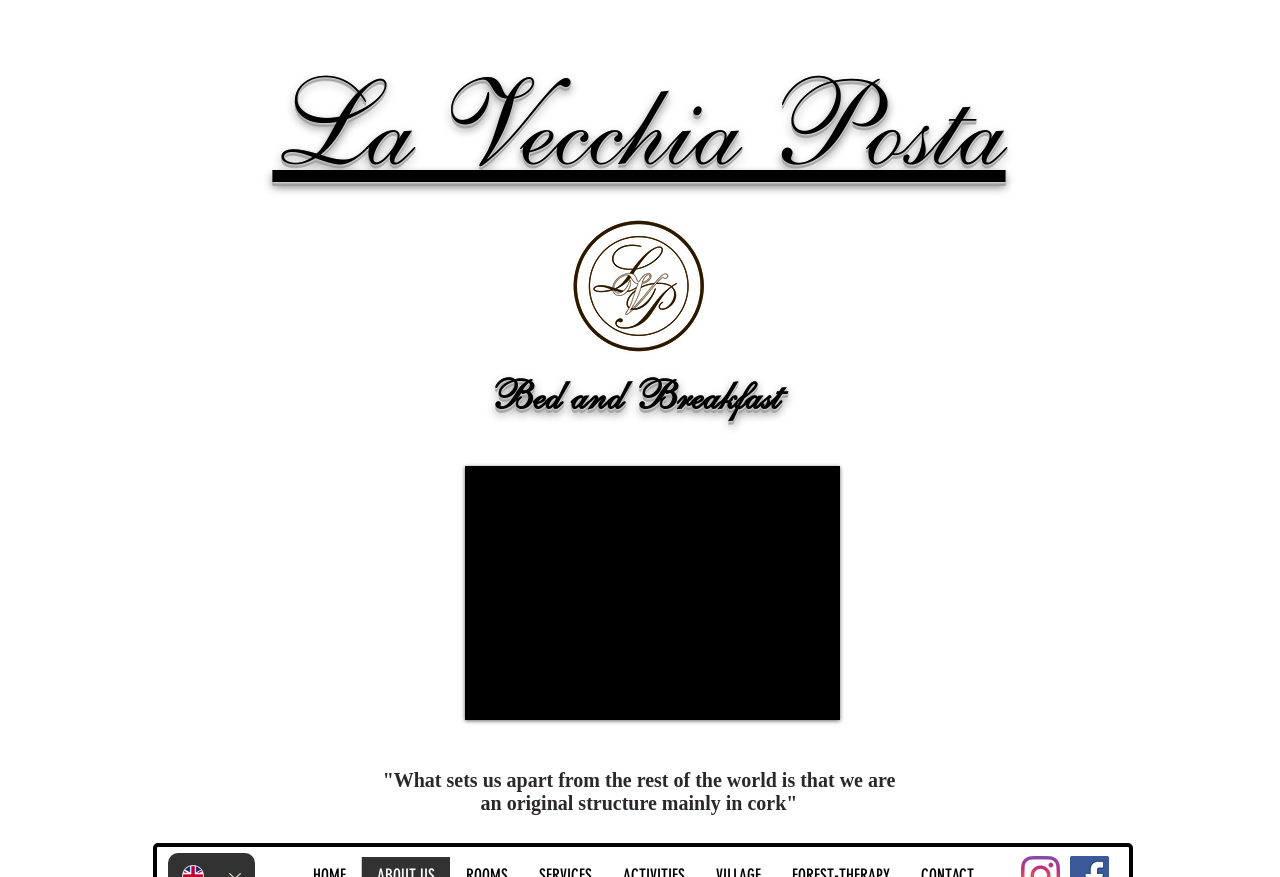Give a concise answer of one word or phrase to the question: 
What is the name of the B&B?

La Vecchia Posta